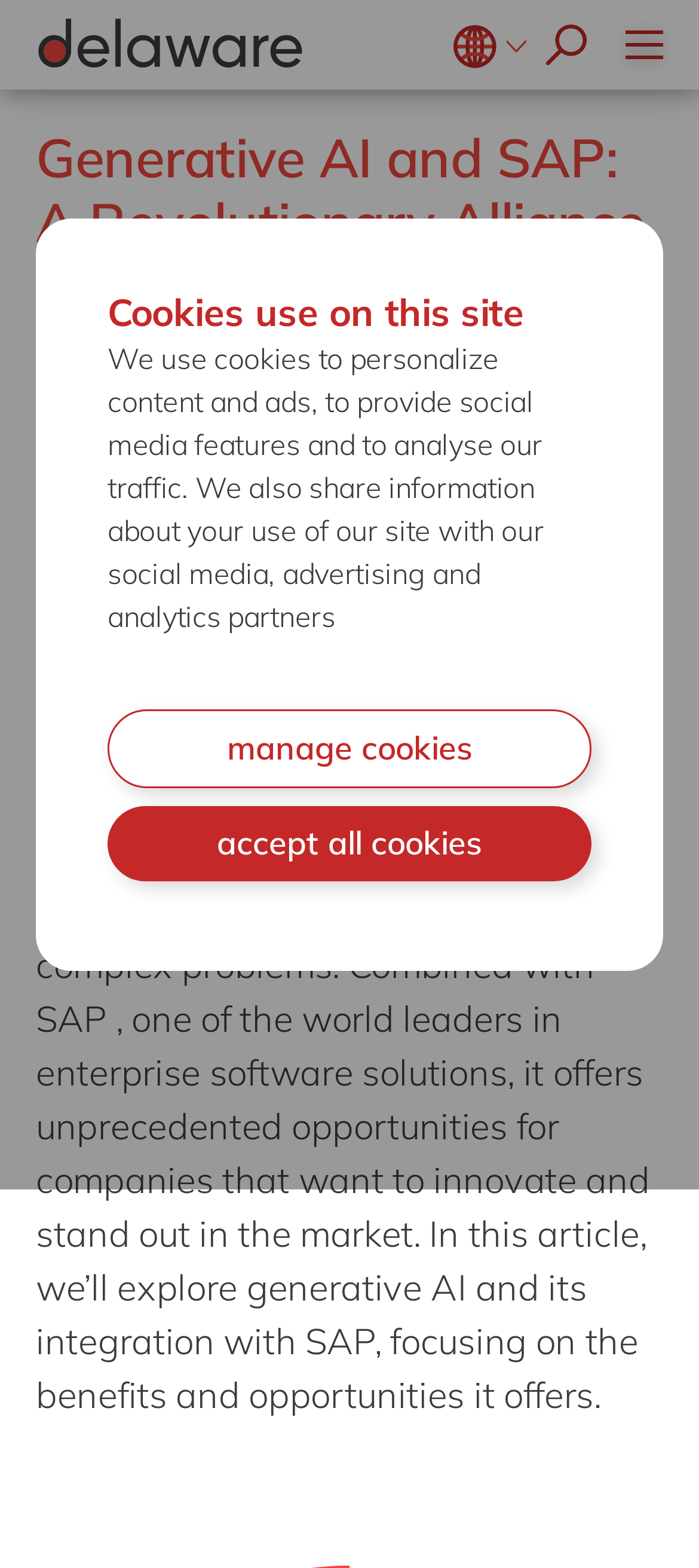How many social media sharing options are available?
Relying on the image, give a concise answer in one word or a brief phrase.

4